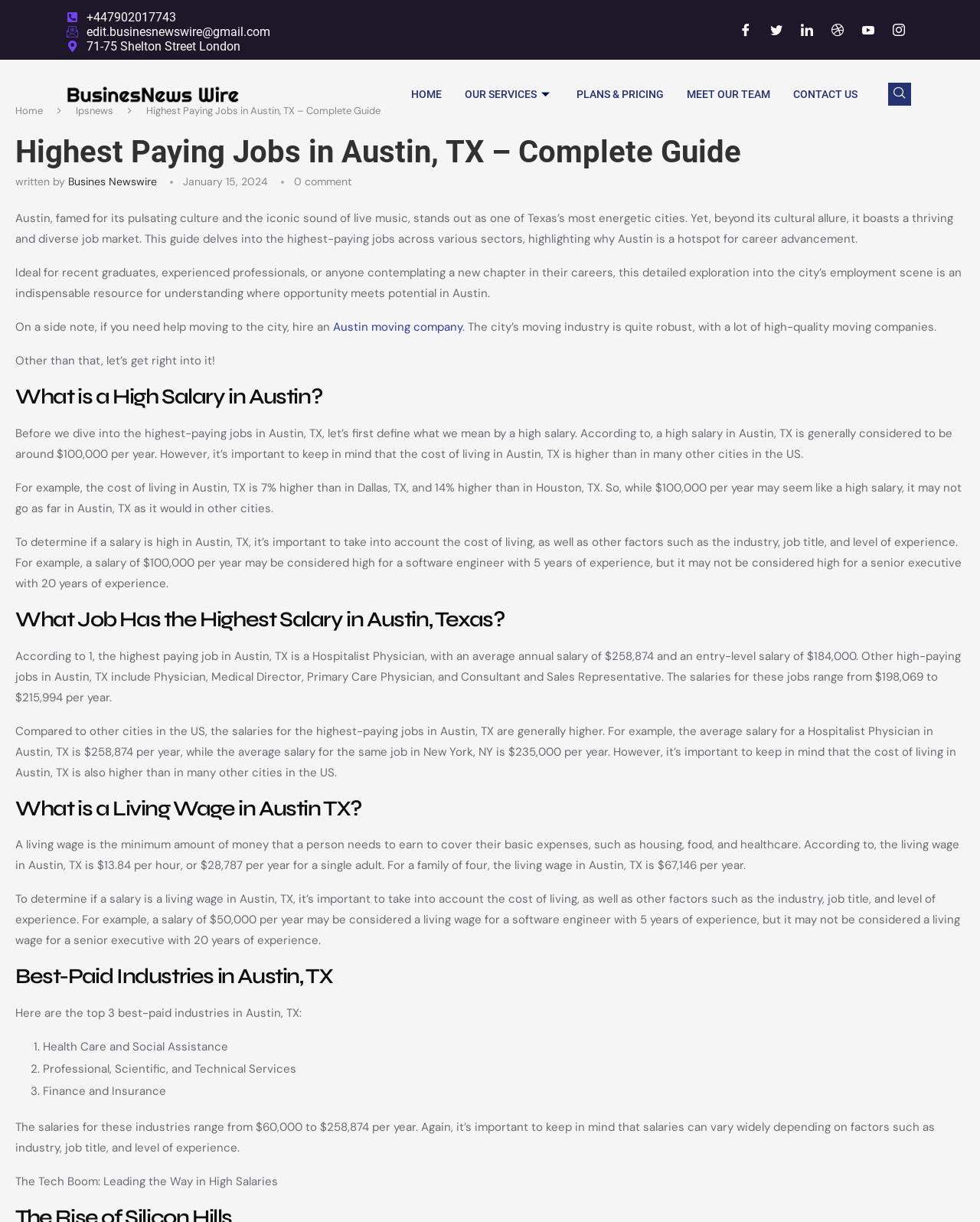Pinpoint the bounding box coordinates of the element to be clicked to execute the instruction: "Click the 'Facebook' link".

[0.749, 0.015, 0.773, 0.034]